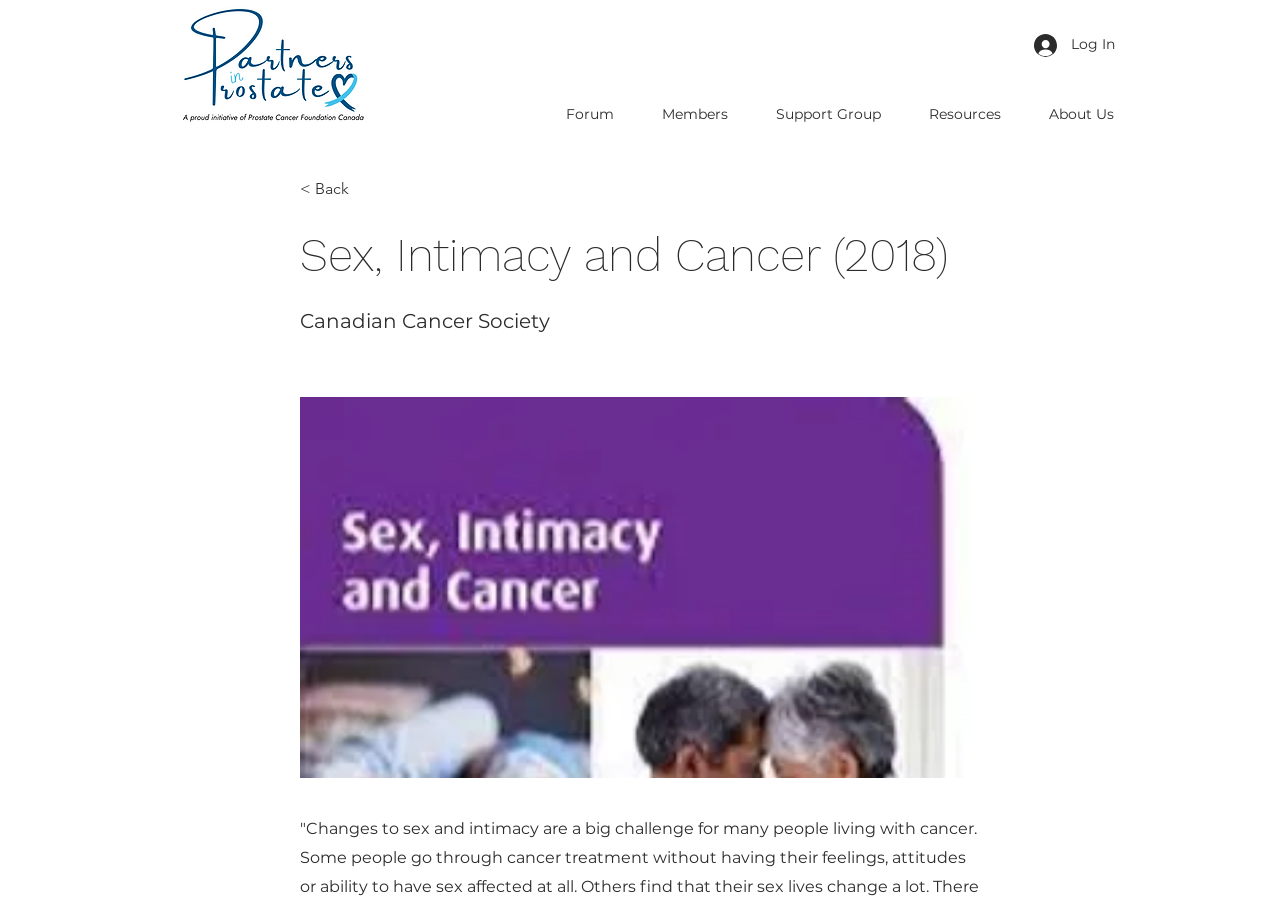Determine the bounding box for the UI element that matches this description: "About Us".

[0.794, 0.113, 0.882, 0.141]